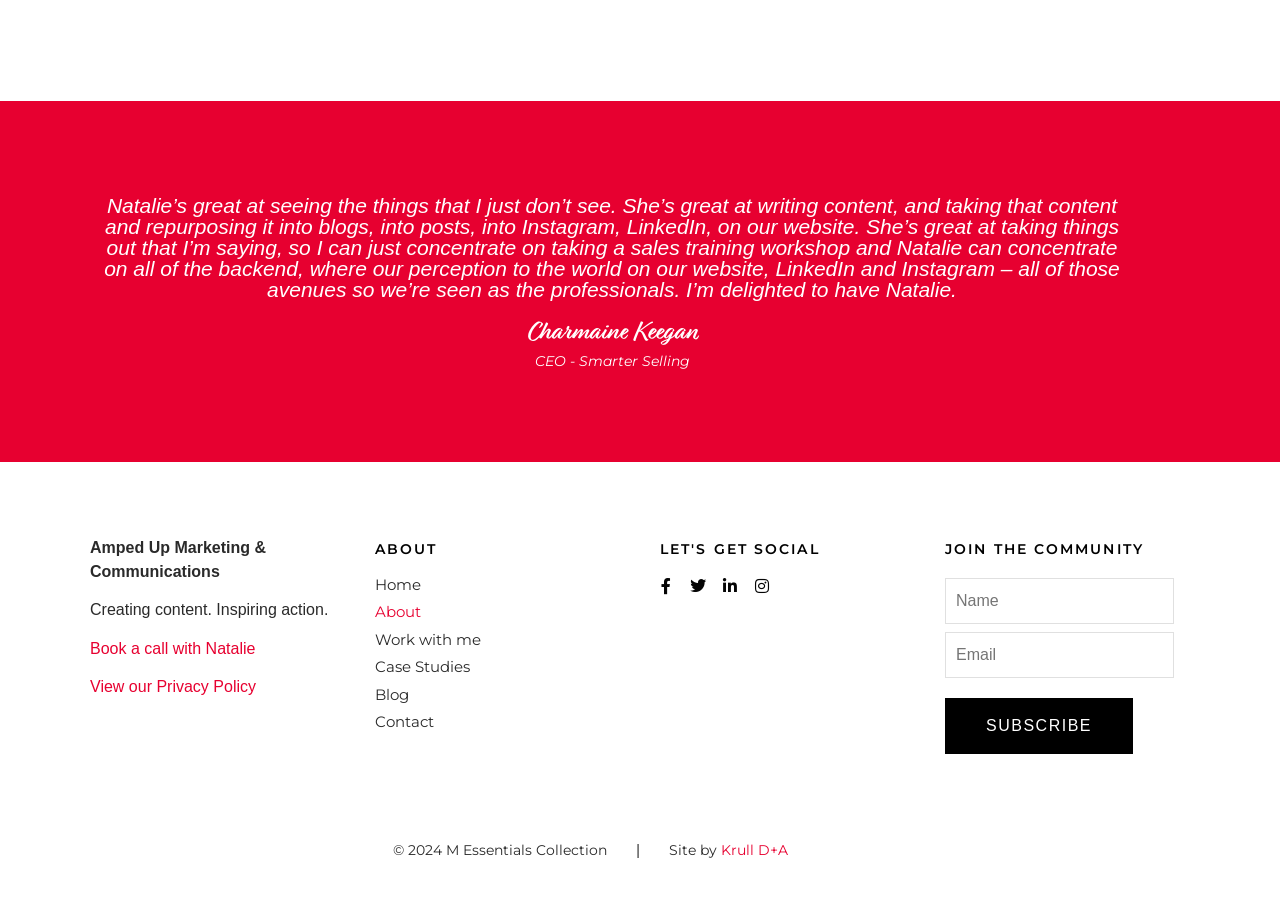Locate the bounding box of the UI element based on this description: "name="input_1" placeholder="Name"". Provide four float numbers between 0 and 1 as [left, top, right, bottom].

[0.738, 0.632, 0.917, 0.682]